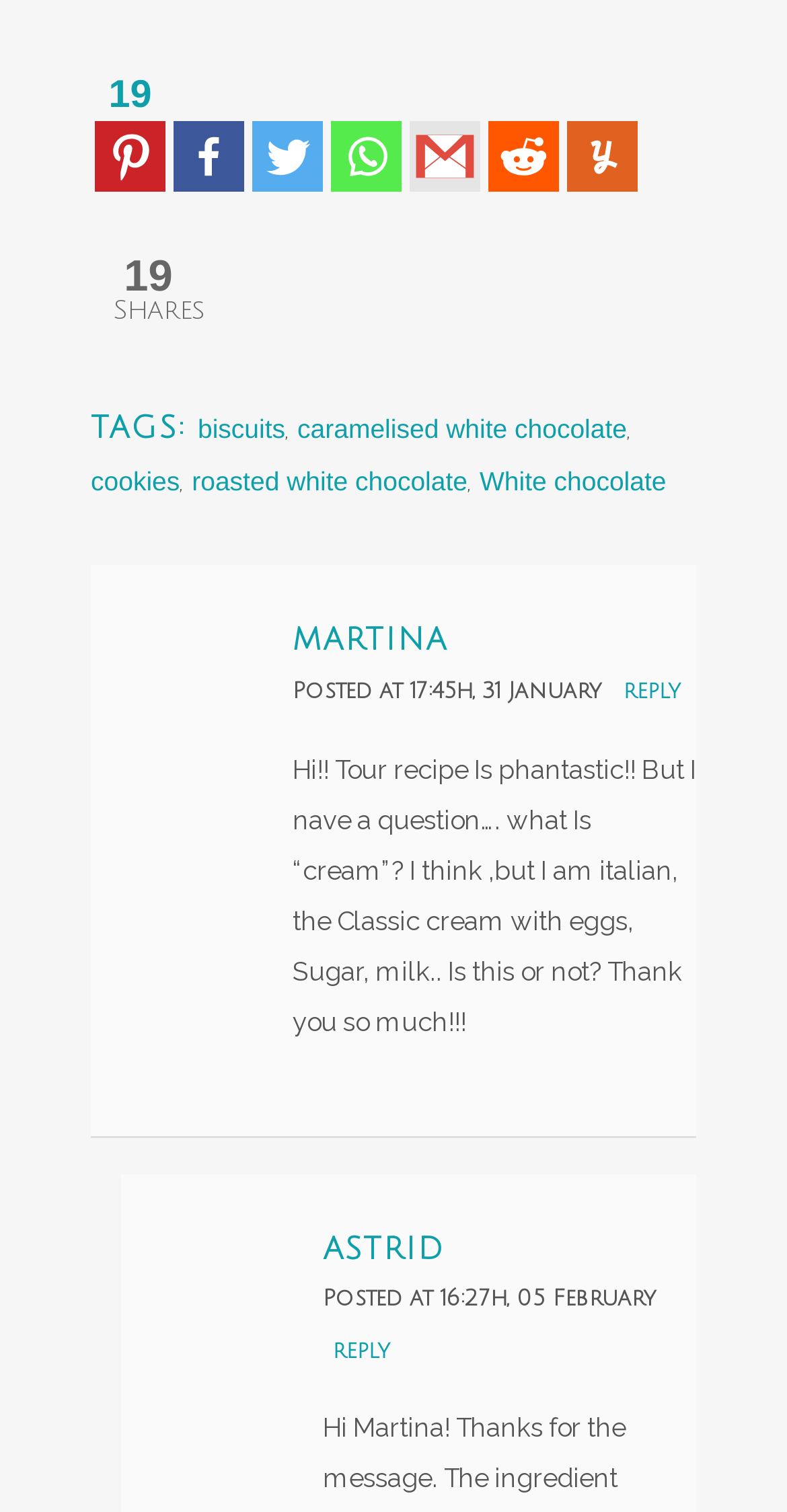Please specify the coordinates of the bounding box for the element that should be clicked to carry out this instruction: "Share on Twitter". The coordinates must be four float numbers between 0 and 1, formatted as [left, top, right, bottom].

[0.321, 0.047, 0.41, 0.127]